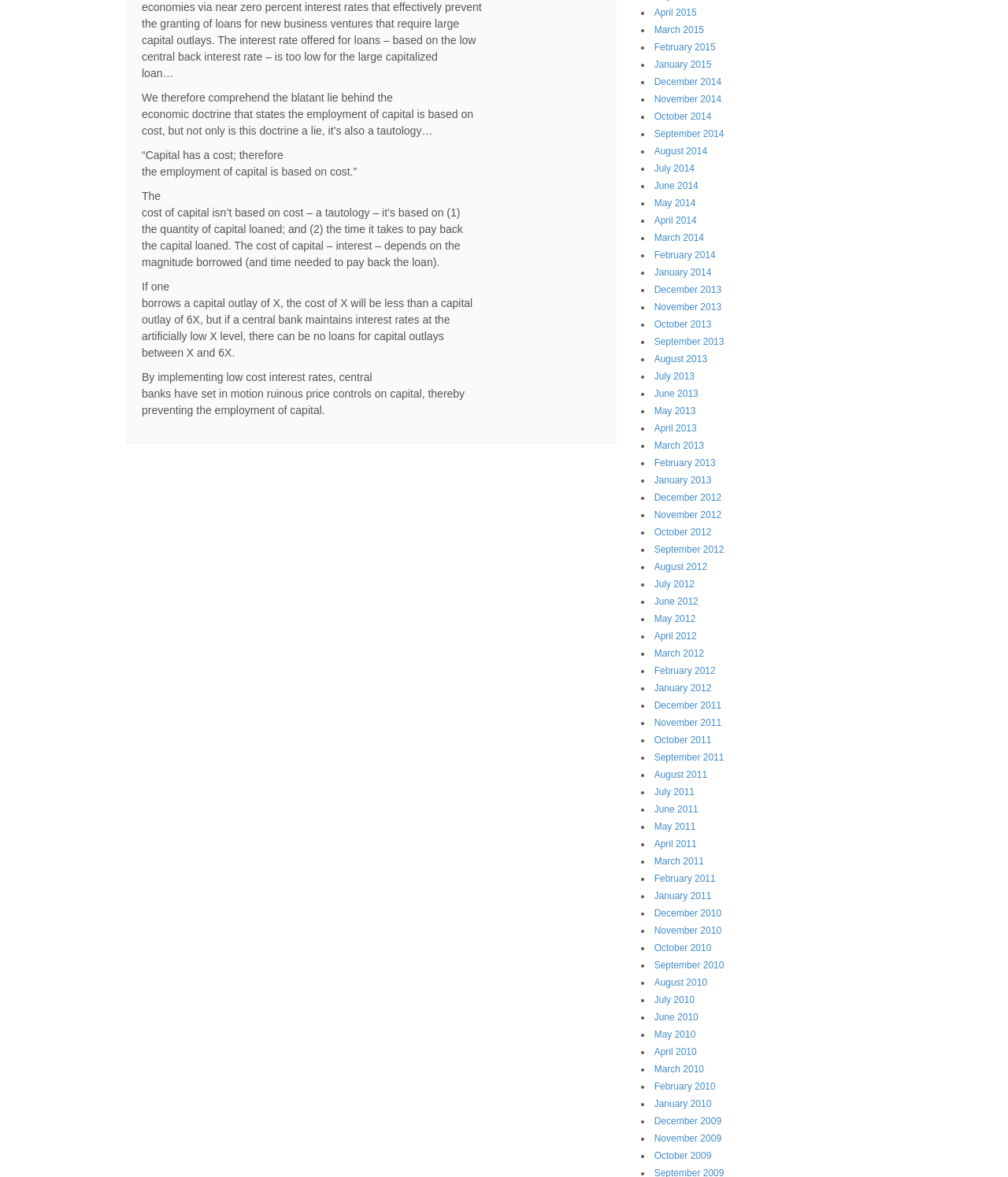Please find the bounding box coordinates of the element's region to be clicked to carry out this instruction: "click January 2015".

[0.649, 0.05, 0.706, 0.059]